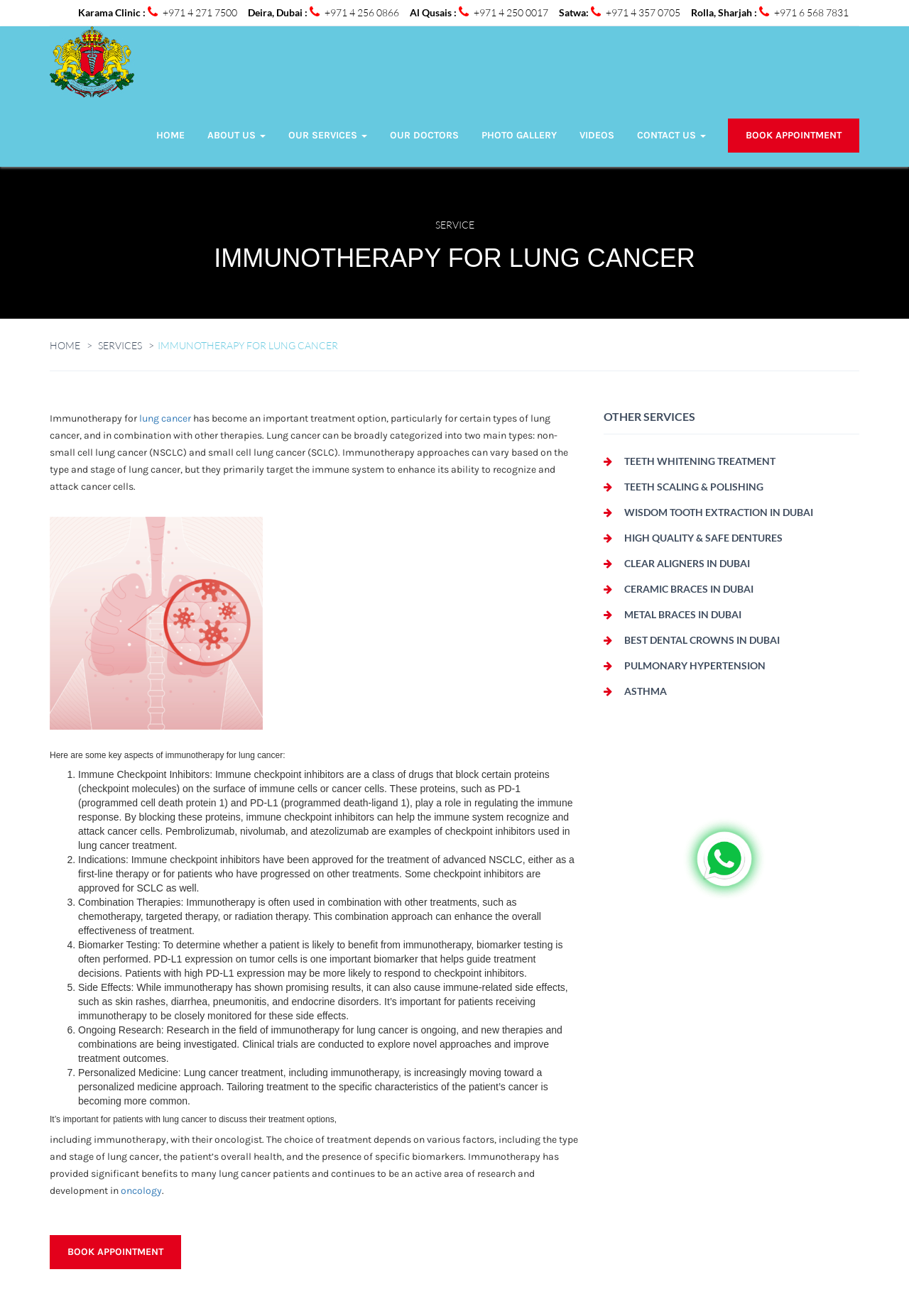Detail the features and information presented on the webpage.

This webpage is about immunotherapy for lung cancer, specifically discussing its importance as a treatment option, particularly for certain types of lung cancer, and in combination with other therapies. 

At the top of the page, there is a row of links to different clinic locations, including Karama Clinic, Deira, Dubai, Al Qusais, Satwa, and Rolla, Sharjah. Below this, there is a navigation menu with links to HOME, ABOUT US, OUR SERVICES, OUR DOCTORS, PHOTO GALLERY, VIDEOS, CONTACT US, and BOOK APPOINTMENT.

The main content of the page is divided into sections. The first section has a heading "SERVICE" and a subheading "IMMUNOTHERAPY FOR LUNG CANCER". Below this, there is a brief introduction to immunotherapy, explaining that it has become an important treatment option for lung cancer, particularly for certain types of lung cancer, and in combination with other therapies. 

The next section has a heading "Here are some key aspects of immunotherapy for lung cancer:" and is divided into seven points, each with a list marker (1., 2., 3., etc.). These points discuss immune checkpoint inhibitors, indications, combination therapies, biomarker testing, side effects, ongoing research, and personalized medicine. 

Following this, there is a section with a heading "It’s important for patients with lung cancer to discuss their treatment options," which emphasizes the importance of patients discussing their treatment options, including immunotherapy, with their oncologist.

On the right side of the page, there is a section with a heading "OTHER SERVICES" that lists various dental services, including teeth whitening treatment, teeth scaling & polishing, wisdom tooth extraction, high-quality & safe dentures, clear aligners, ceramic braces, metal braces, and best dental crowns. There are also links to pulmonary hypertension and asthma.

Throughout the page, there are two images, one at the top and one in the middle, both related to immunotherapy for lung cancer.